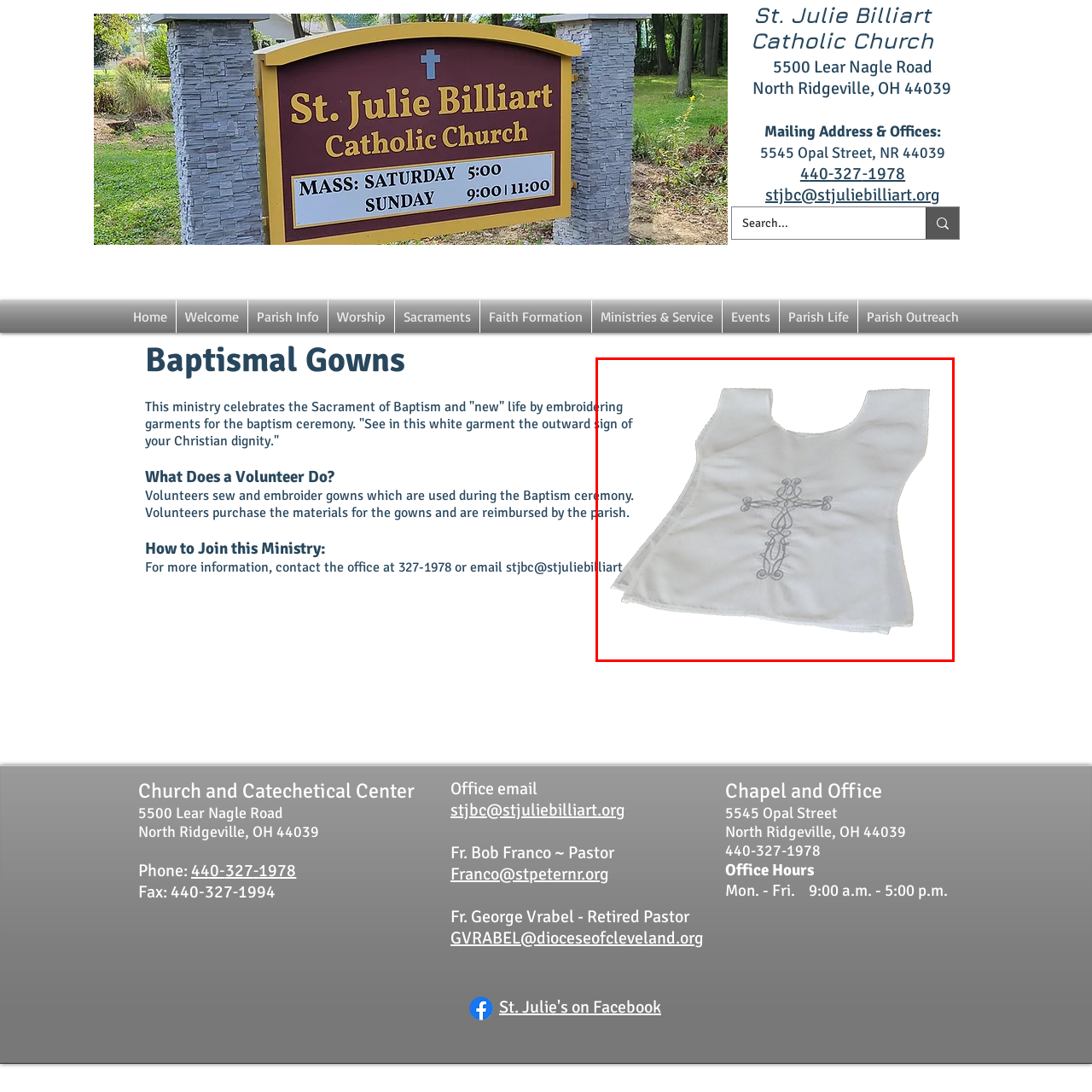Generate a detailed caption for the image contained in the red outlined area.

This image features an elegantly embroidered baptismal gown, designed for infants participating in the Sacrament of Baptism. The gown is predominantly white, symbolizing purity and new beginnings, and is adorned with intricate embroidery of a cross at the center. This piece reflects the dedication of a ministry that celebrates this important sacrament by creating garments that embody Christian dignity. The embroidery highlights the care and attention to detail involved in the gown's creation, showcasing the efforts of volunteers who sew and embellish these garments for use during baptism ceremonies, with all materials funded by the parish.